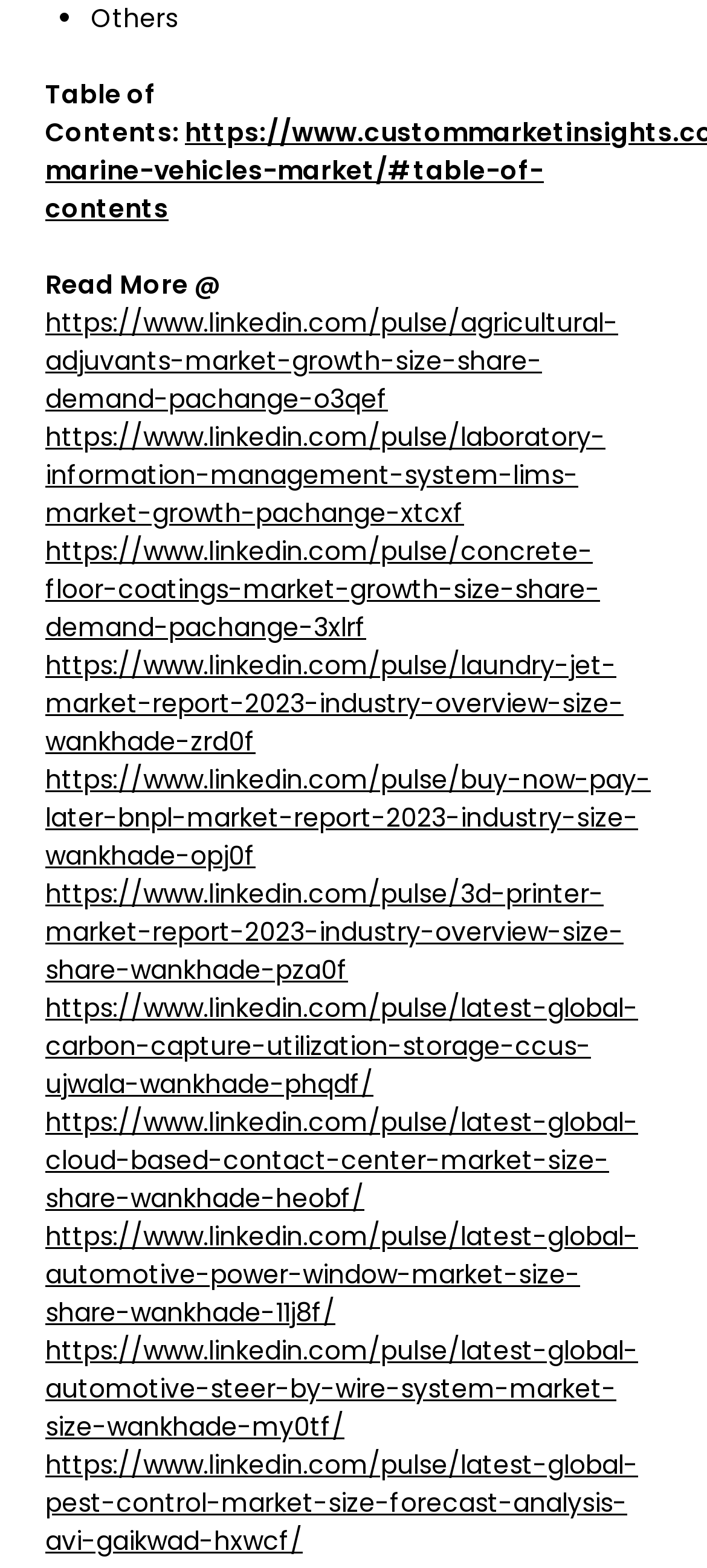How many links are on this webpage?
Examine the screenshot and reply with a single word or phrase.

11